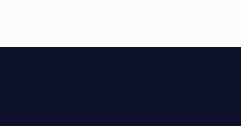What category is the article under?
Examine the webpage screenshot and provide an in-depth answer to the question.

The category of the article can be found in the caption, which mentions that the article is categorized under Lifestyle. This category suggests that the article provides insights into the personal lives of John Edward Thomas Moynahan and his mother, Bridget Moynahan, beyond their public personas.